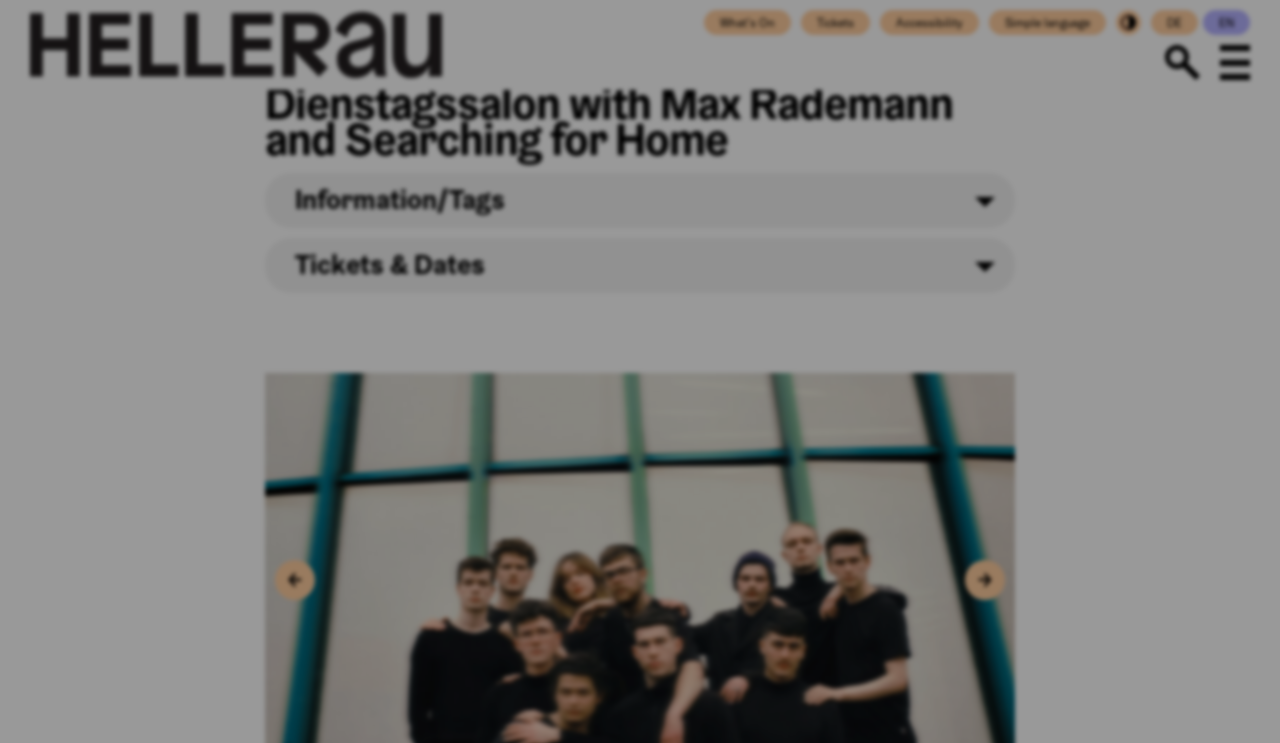What is the first link on the top navigation bar?
Please answer the question with a single word or phrase, referencing the image.

What’s On